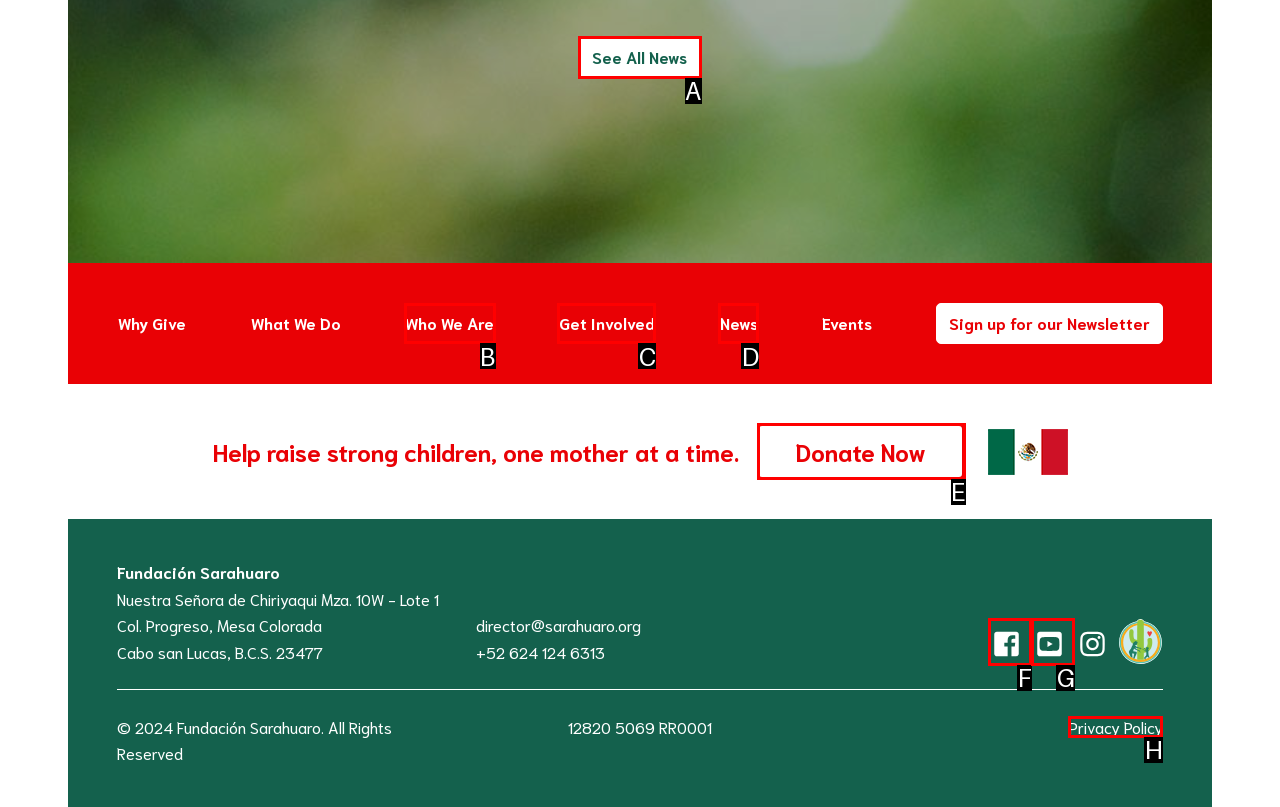For the task: Click on 'Donate Now', specify the letter of the option that should be clicked. Answer with the letter only.

E